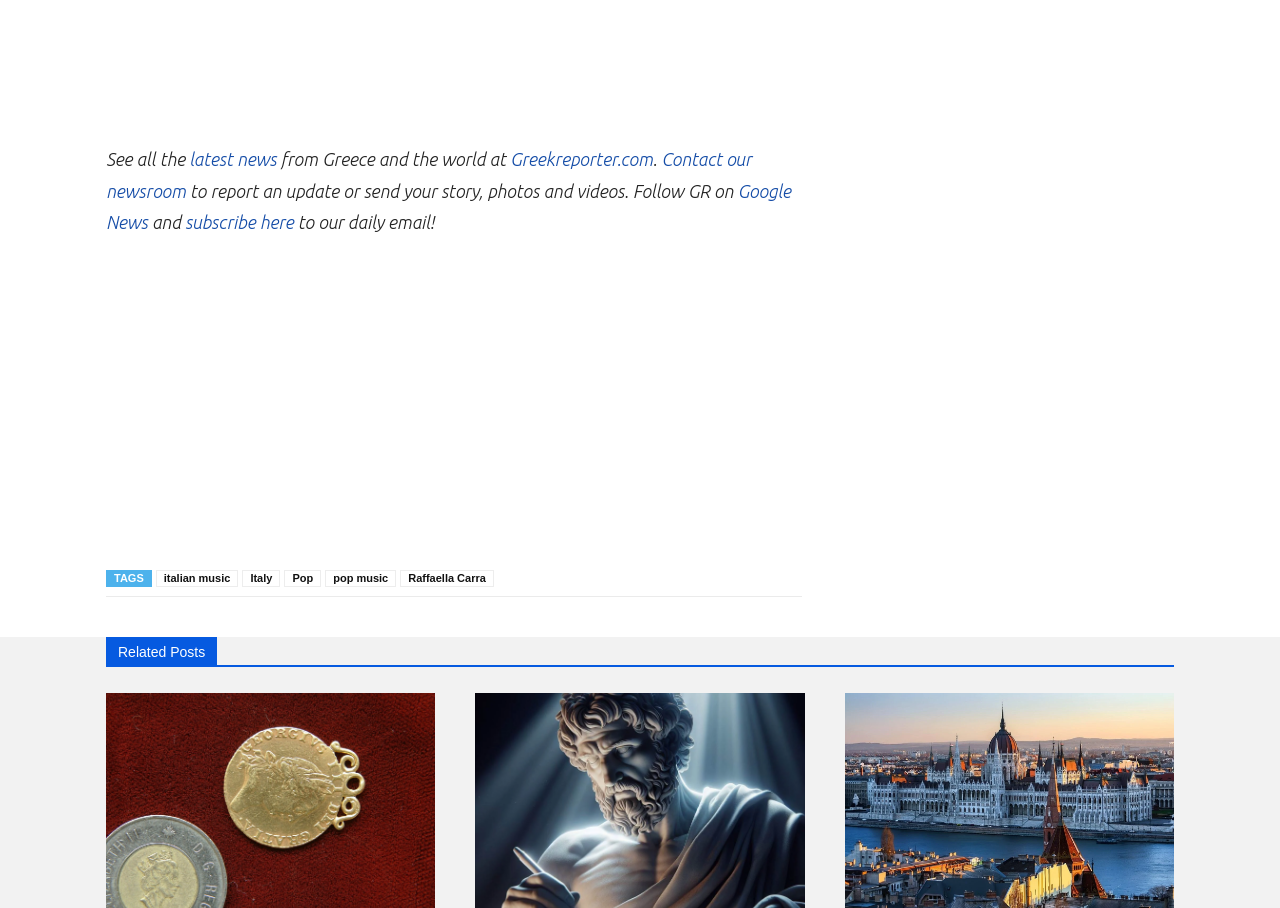What is the topic of the related posts?
Based on the visual content, answer with a single word or a brief phrase.

Raffaella Carra